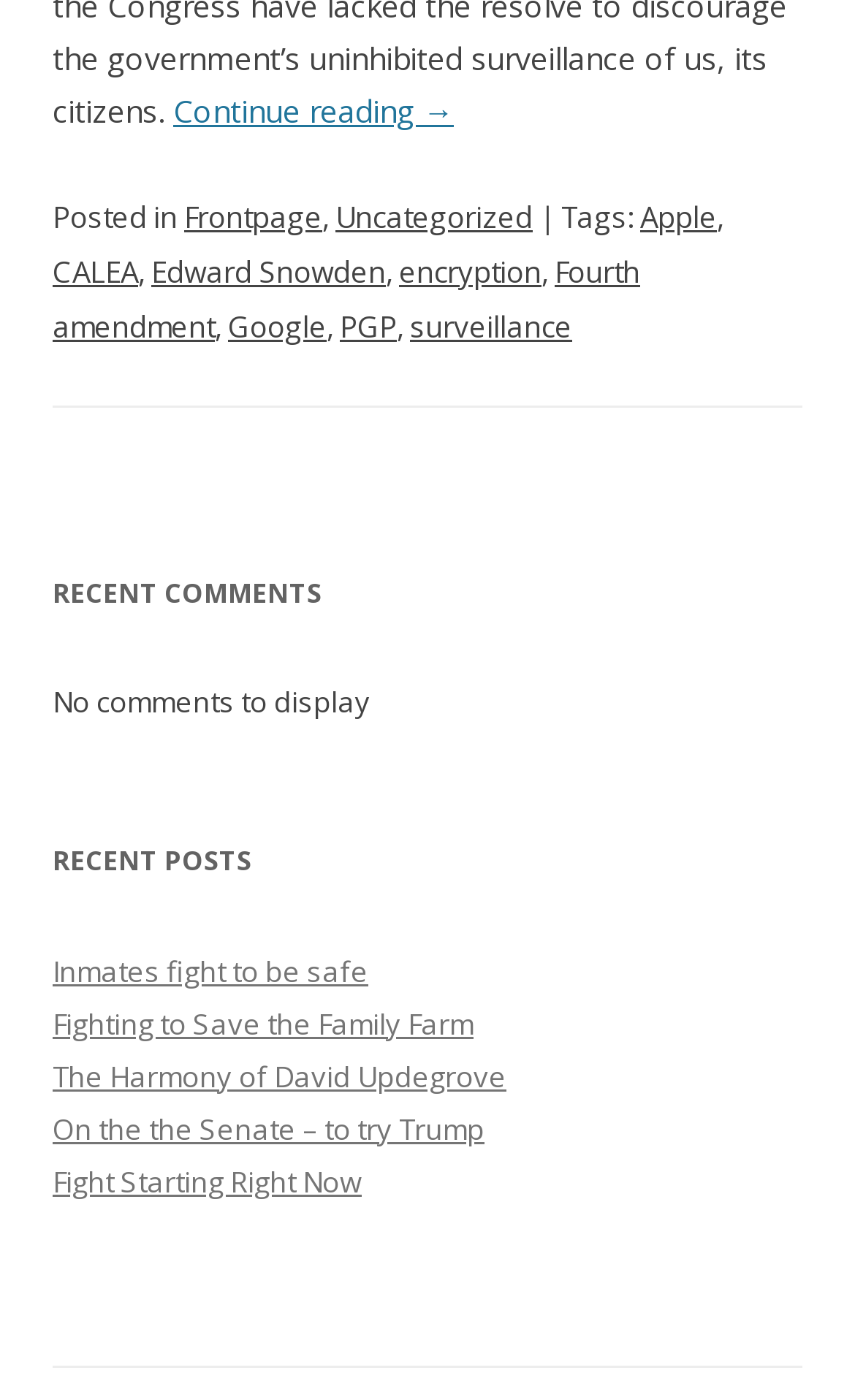Pinpoint the bounding box coordinates of the clickable area needed to execute the instruction: "Visit the 'Frontpage'". The coordinates should be specified as four float numbers between 0 and 1, i.e., [left, top, right, bottom].

[0.215, 0.142, 0.377, 0.17]